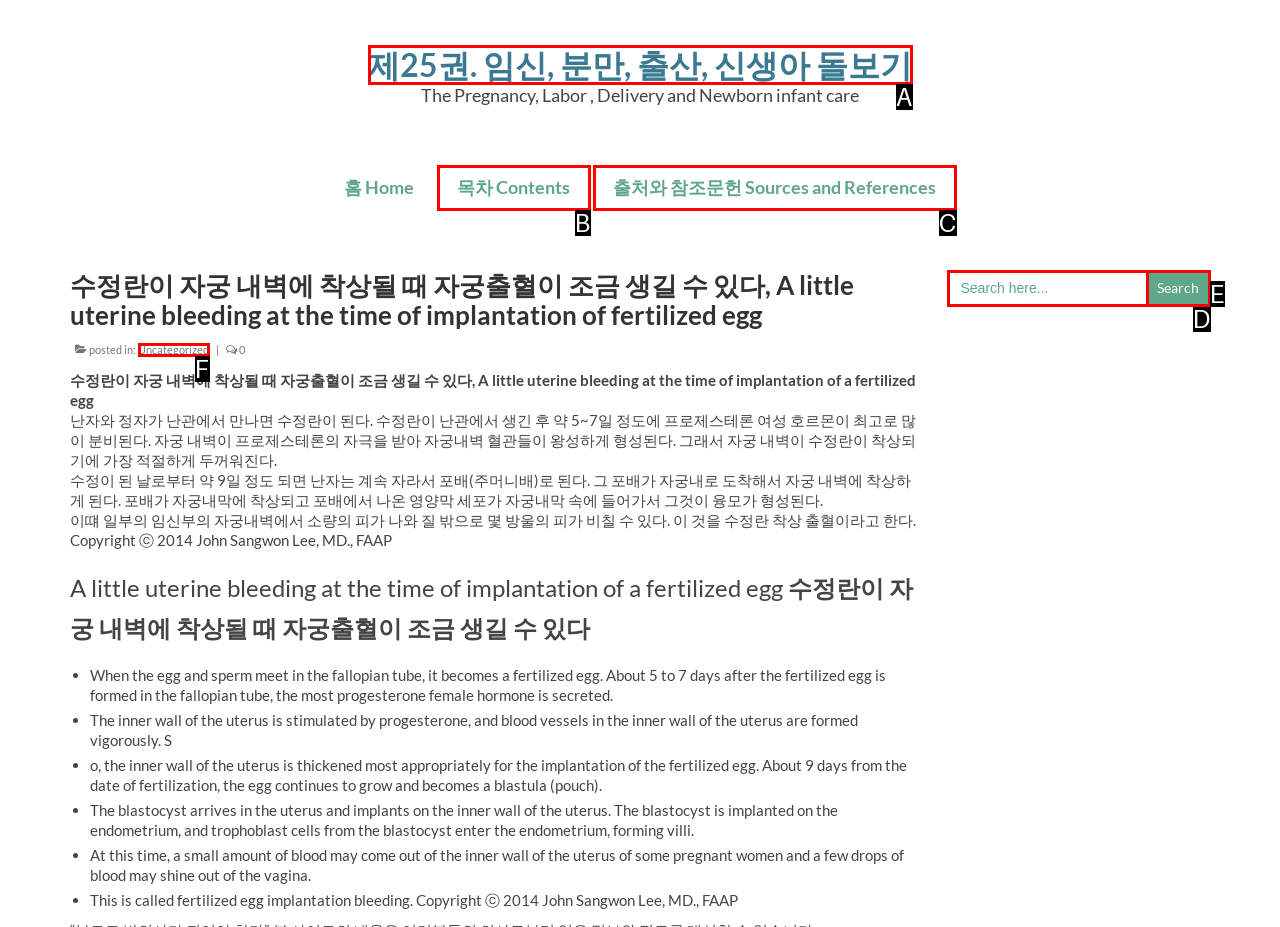Tell me which one HTML element best matches the description: 출처와 참조문헌 Sources and References
Answer with the option's letter from the given choices directly.

C